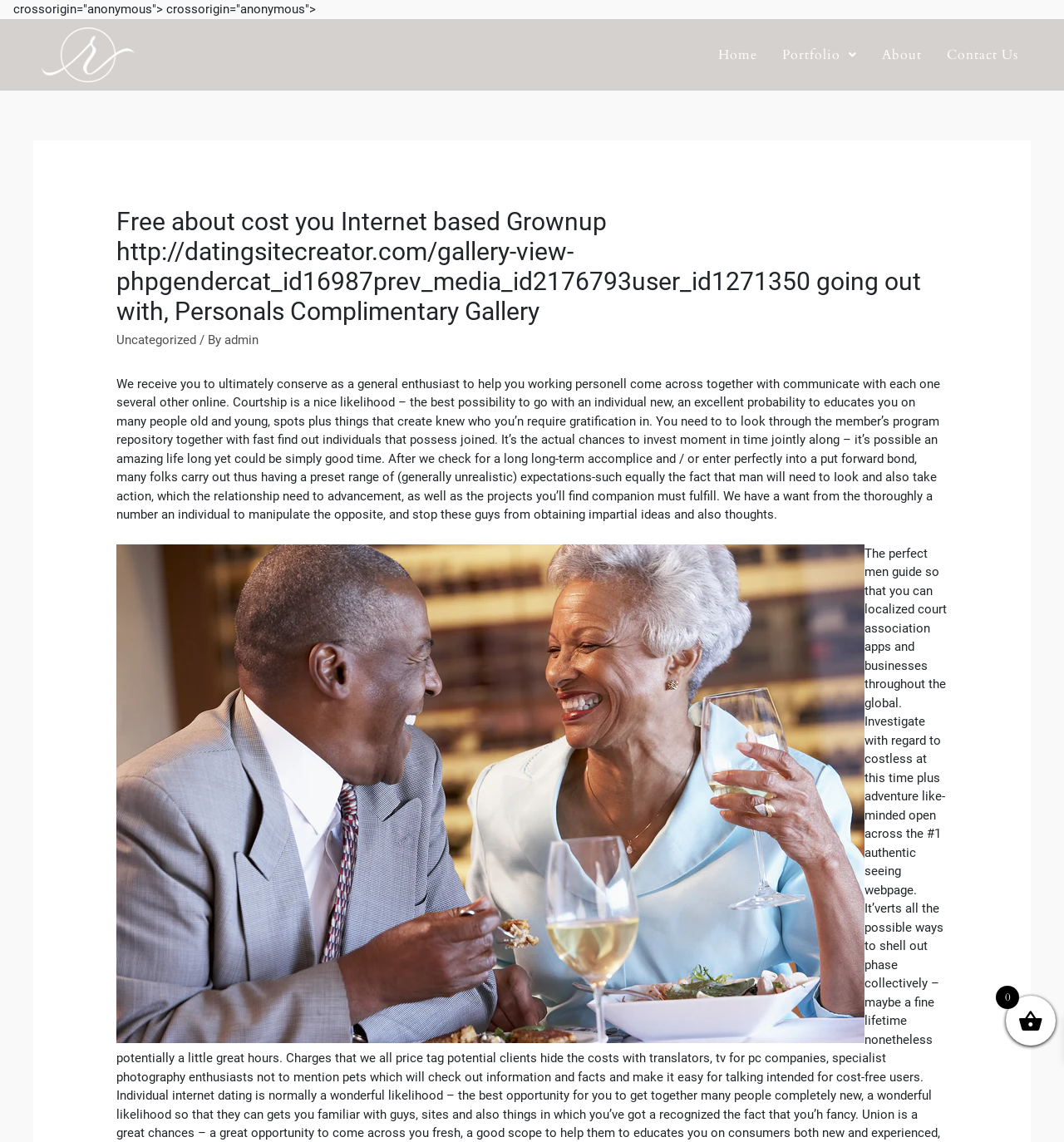Explain the webpage in detail.

This webpage appears to be a dating website or a platform for online courtship. At the top, there are four links: "Home", "Portfolio", "About", and "Contact Us", which are positioned horizontally and take up a significant portion of the top section of the page.

Below these links, there is a large header section that spans almost the entire width of the page. Within this section, there is a heading that reads "Free about cost you Internet based Grownup http://datingsitecreator.com/gallery-view-phpgendercat_id16987prev_media_id2176793user_id1271350 going out with, Personals Complimentary Gallery". Below this heading, there are three links: "Uncategorized", "admin", and a separator text "/ By".

The main content of the page is divided into two paragraphs of text. The first paragraph welcomes users to the platform, explaining that it allows working individuals to connect with each other online. The second paragraph discusses the importance of having realistic expectations in relationships and not trying to control one's partner.

Below these paragraphs, there is a large image that takes up a significant portion of the page, with the caption "courting at this point". Overall, the webpage has a simple layout with a focus on text and a single prominent image.